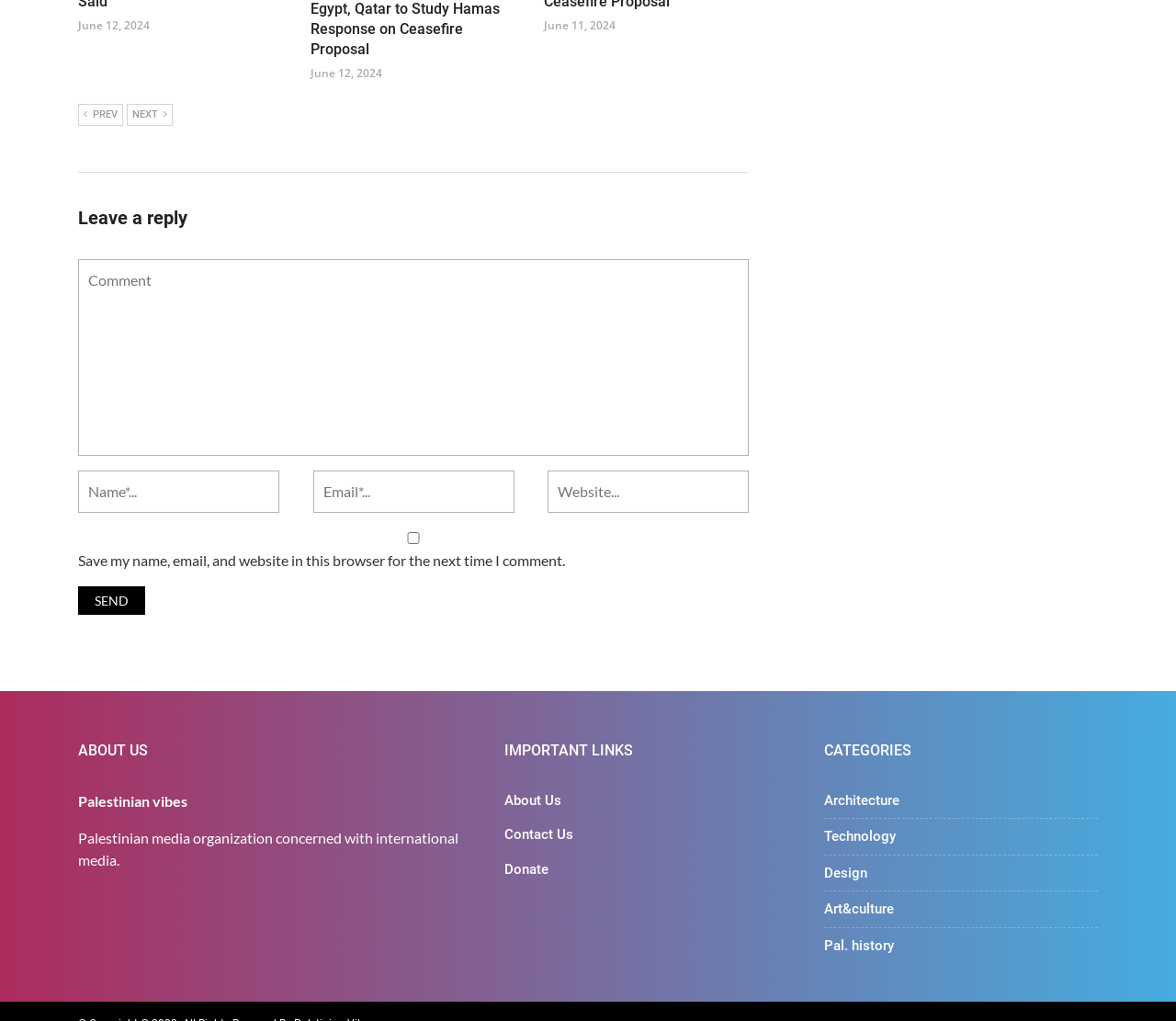What is the date mentioned at the top?
Please provide a comprehensive answer based on the information in the image.

The date mentioned at the top of the webpage is 'June 12, 2024', which is displayed twice, indicating that it might be the current date or a specific date related to the webpage's content.